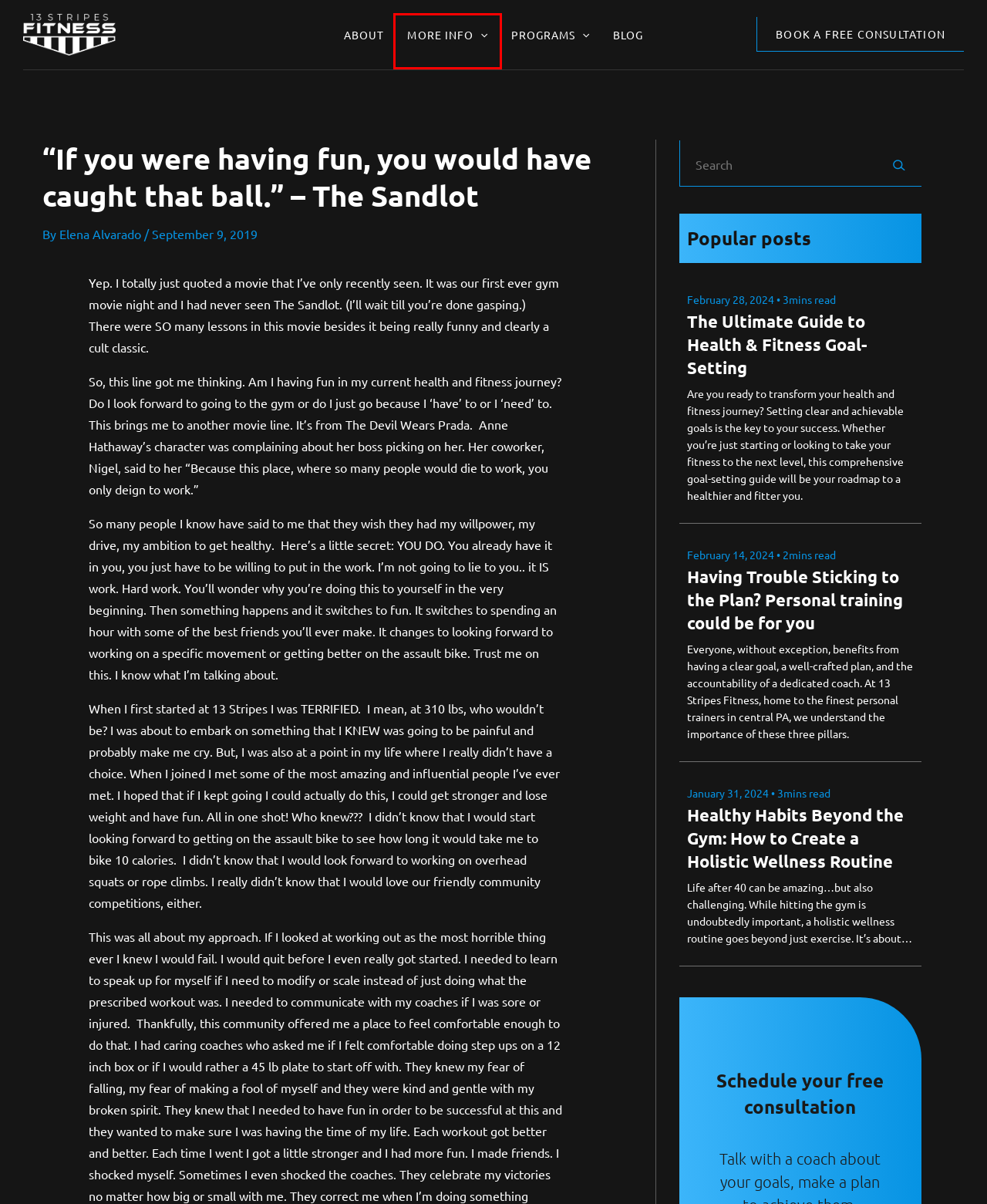You have a screenshot of a webpage, and a red bounding box highlights an element. Select the webpage description that best fits the new page after clicking the element within the bounding box. Options are:
A. Top Gym Management Software in 2024 - Kilo
B. Having Trouble Sticking to the Plan? Personal training could be for you - 13 Stripes Fitness
C. About - 13 Stripes Fitness
D. Healthy Habits Beyond the Gym: How to Create a Holistic Wellness Routine - 13 Stripes Fitness
E. Blog - 13 Stripes Fitness
F. The Ultimate Guide to Health & Fitness Goal-Setting - 13 Stripes Fitness
G. Privacy policy - 13 Stripes Fitness
H. More info - 13 Stripes Fitness

H